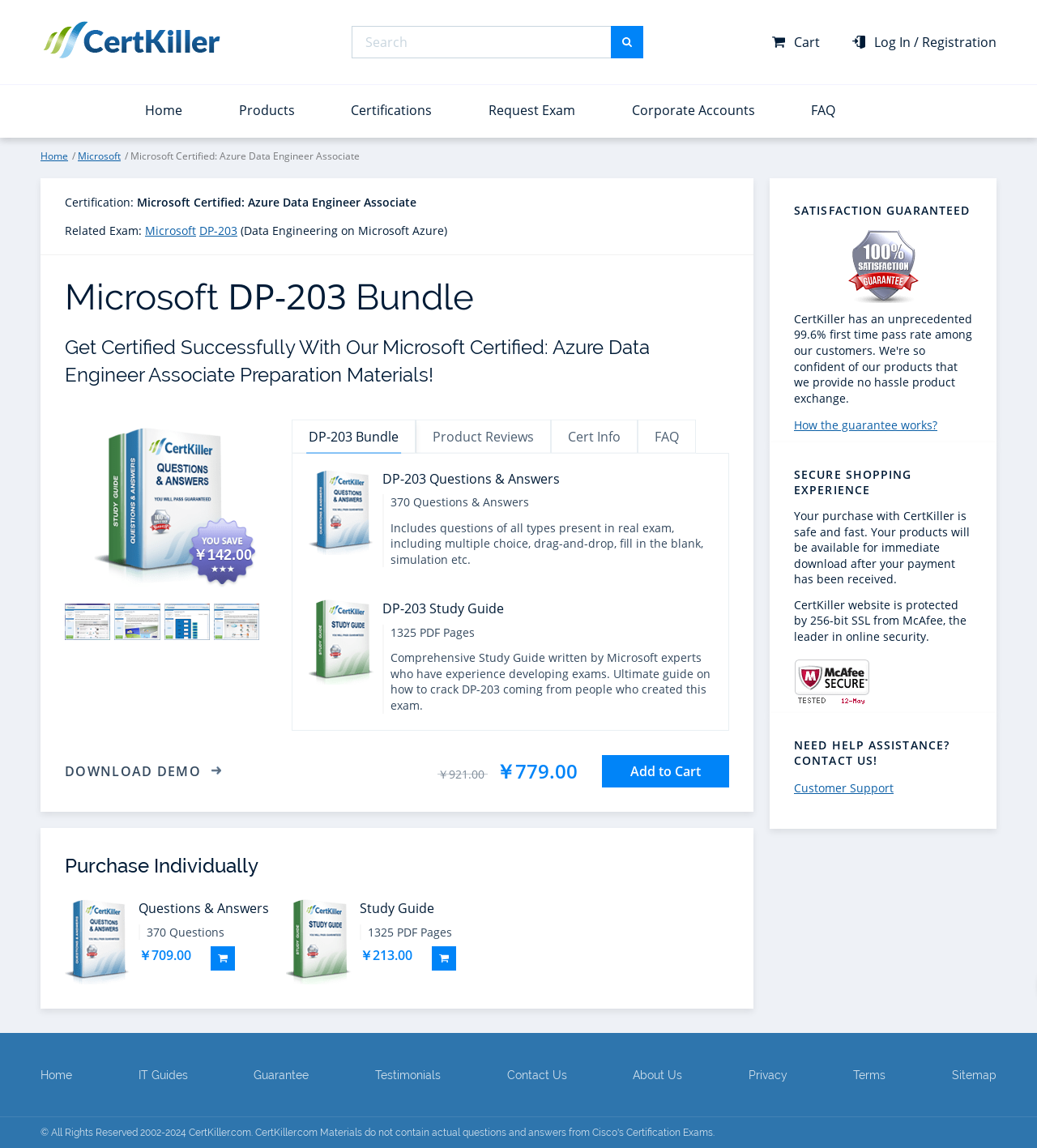Please identify the bounding box coordinates of the area I need to click to accomplish the following instruction: "Read product reviews".

[0.401, 0.365, 0.531, 0.395]